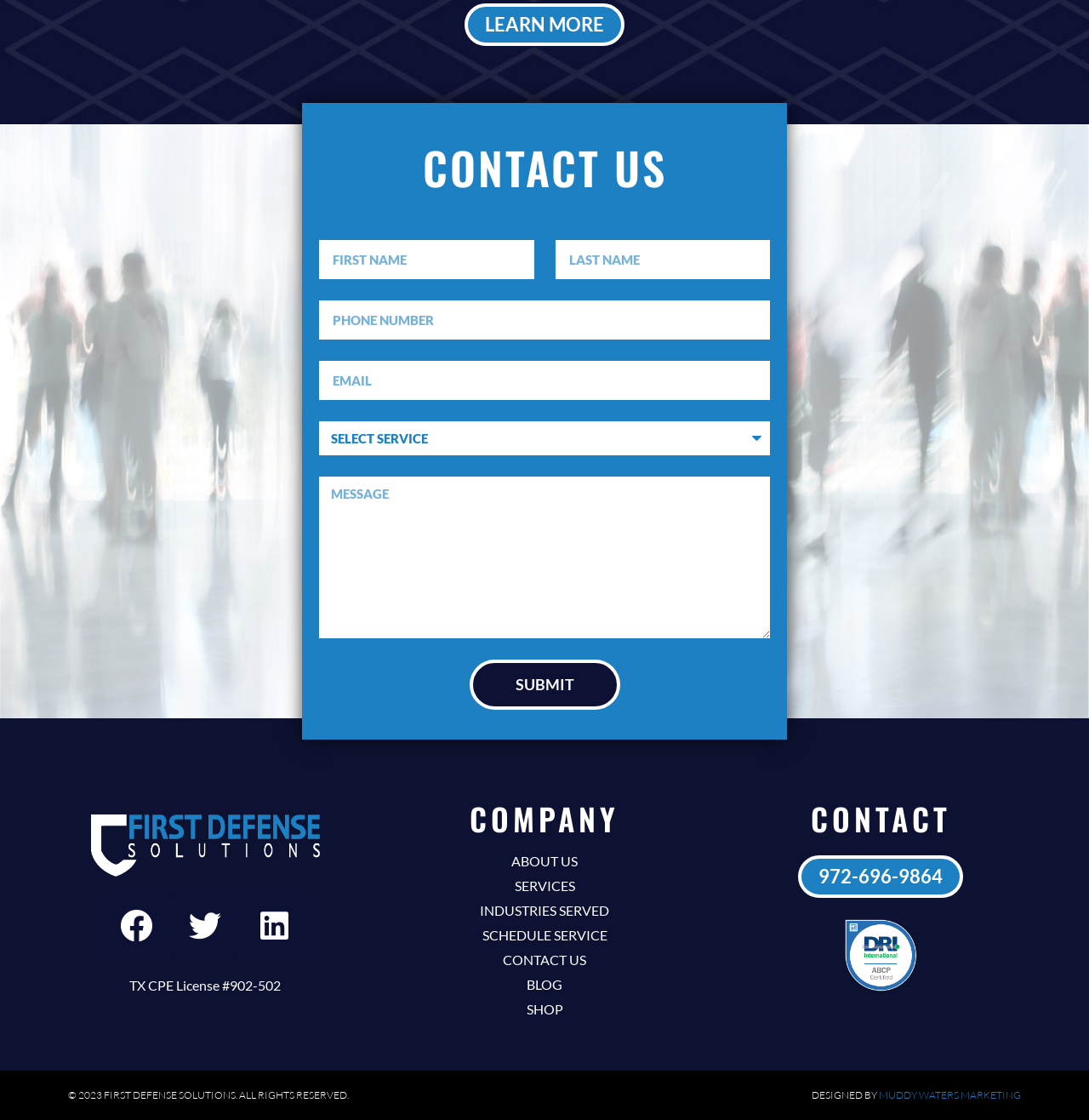Given the description of the UI element: "www.bankofamerica.com/foundation", predict the bounding box coordinates in the form of [left, top, right, bottom], with each value being a float between 0 and 1.

None